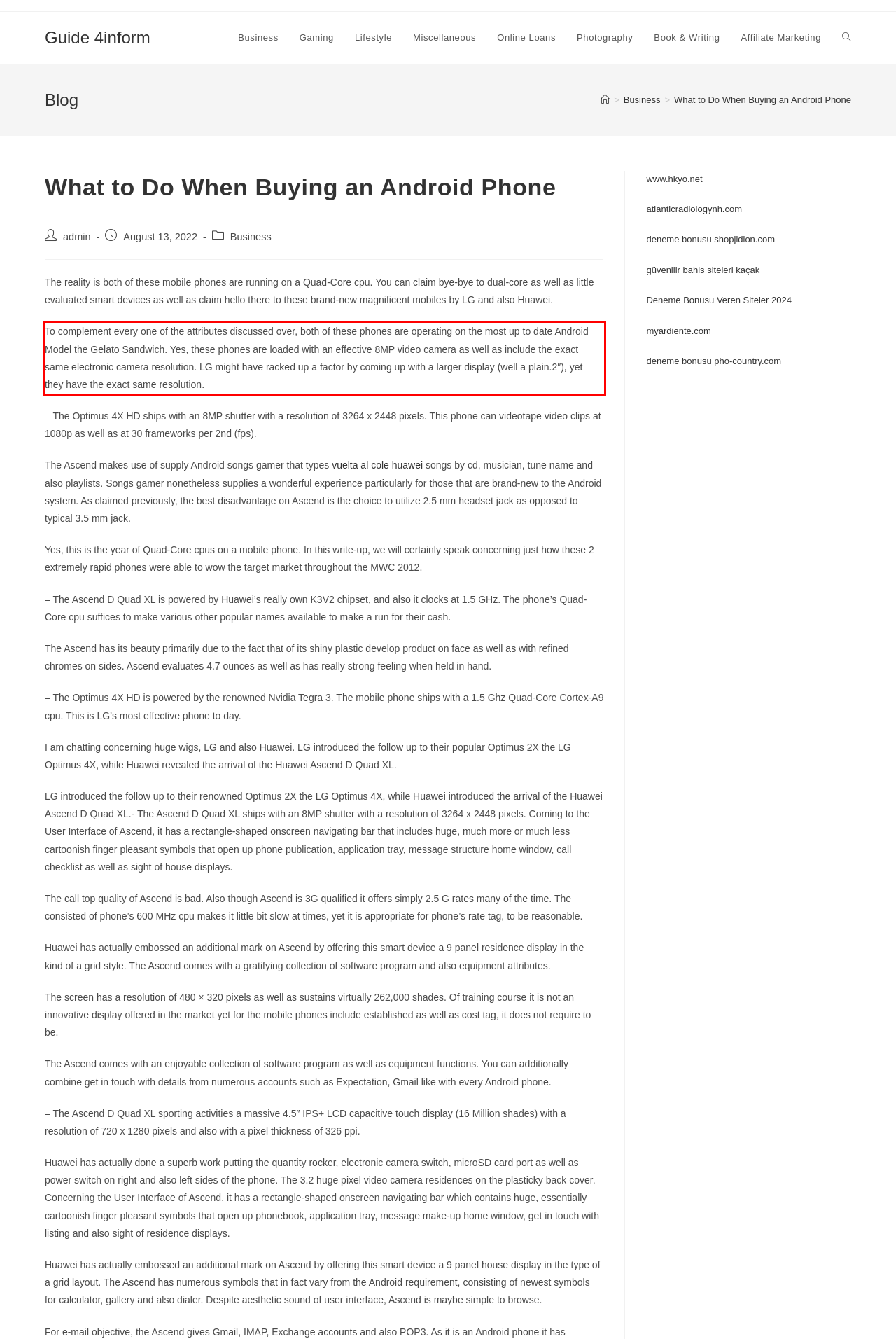Analyze the screenshot of a webpage where a red rectangle is bounding a UI element. Extract and generate the text content within this red bounding box.

To complement every one of the attributes discussed over, both of these phones are operating on the most up to date Android Model the Gelato Sandwich. Yes, these phones are loaded with an effective 8MP video camera as well as include the exact same electronic camera resolution. LG might have racked up a factor by coming up with a larger display (well a plain.2″), yet they have the exact same resolution.